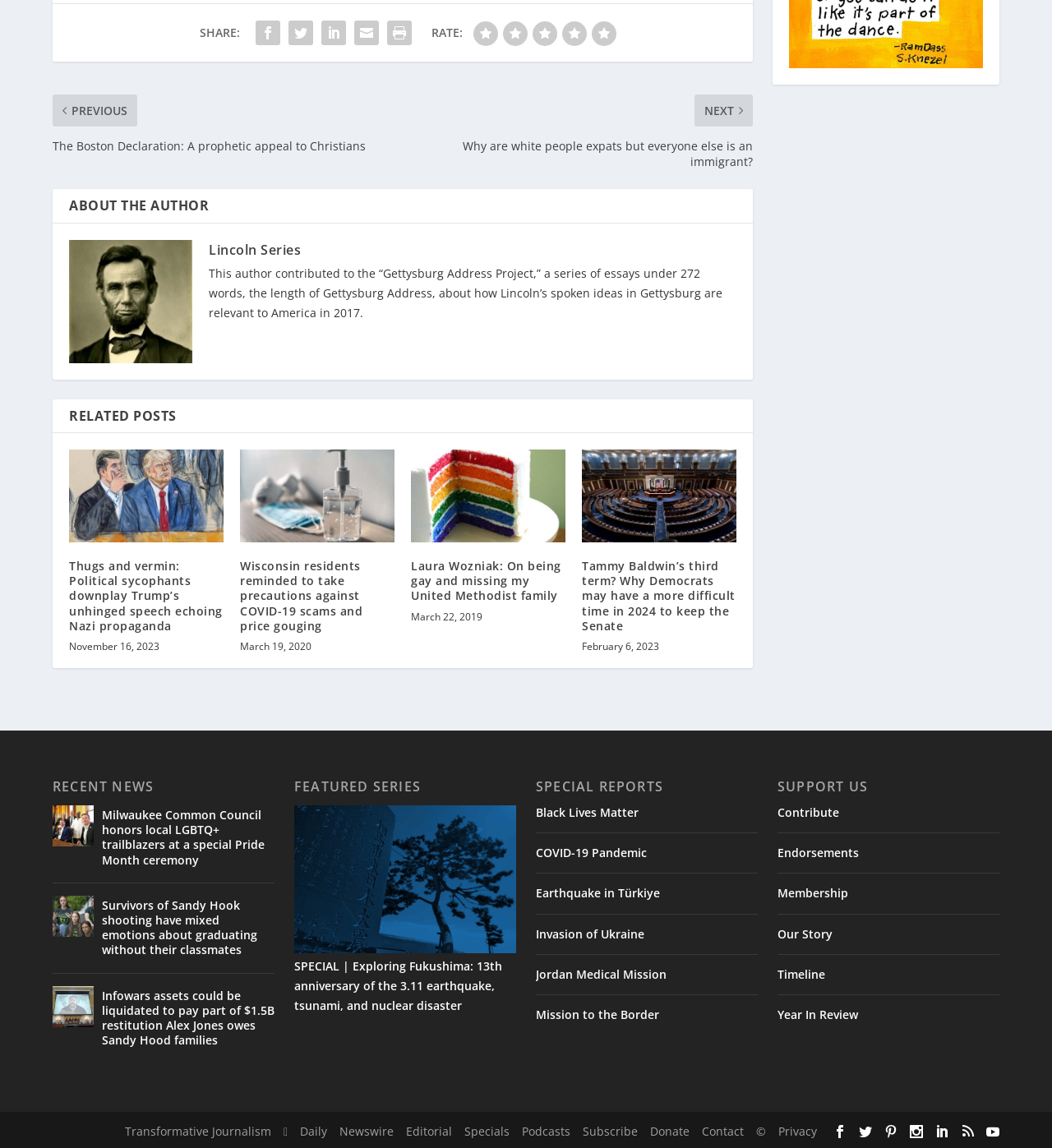What is the date of the post 'Wisconsin residents reminded to take precautions against COVID-19 scams and price gouging'?
Examine the image and provide an in-depth answer to the question.

The date of the post 'Wisconsin residents reminded to take precautions against COVID-19 scams and price gouging' is March 19, 2020, which is mentioned as a static text on the webpage.